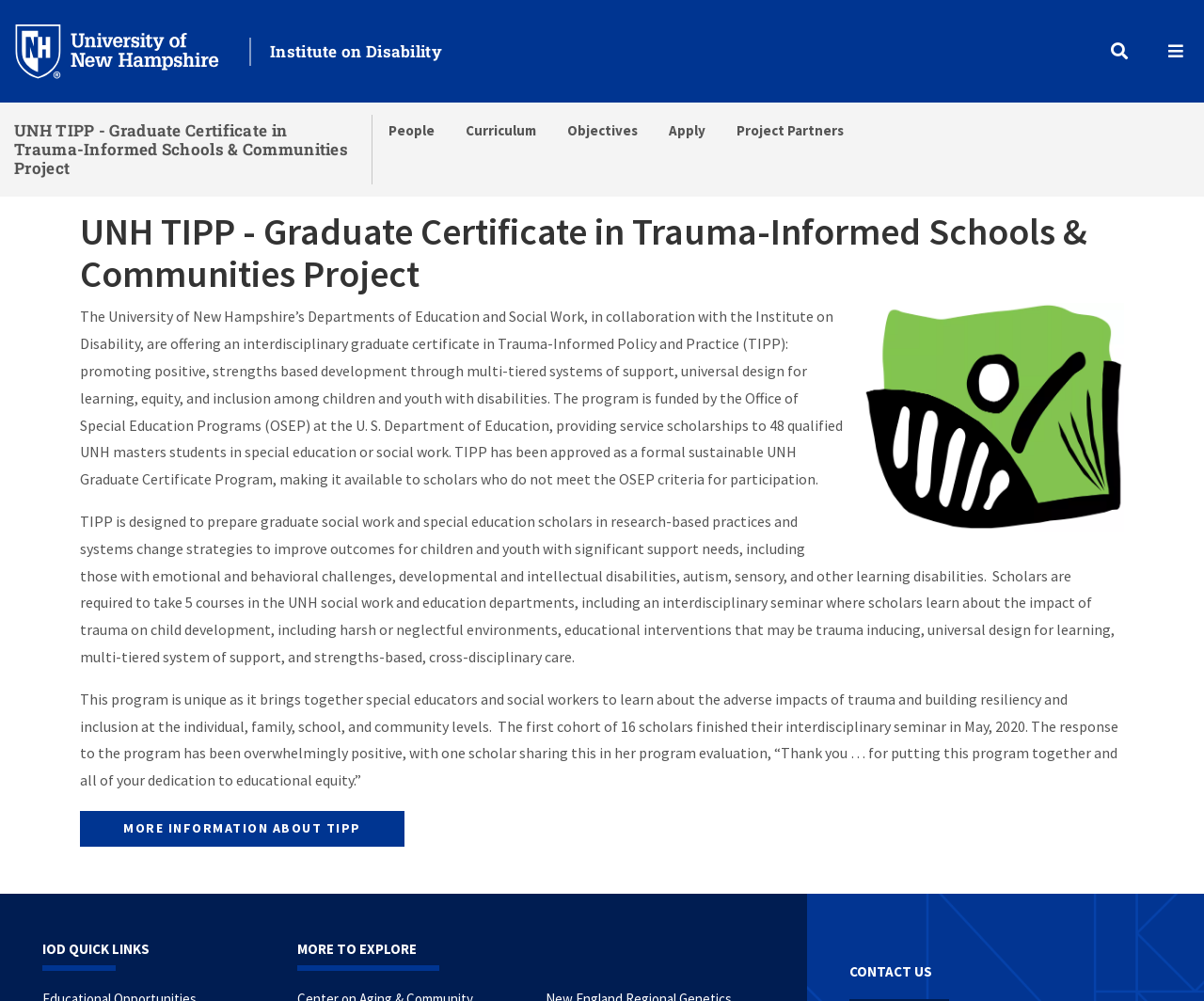Using the webpage screenshot and the element description Institute on Disability, determine the bounding box coordinates. Specify the coordinates in the format (top-left x, top-left y, bottom-right x, bottom-right y) with values ranging from 0 to 1.

[0.224, 0.04, 0.367, 0.062]